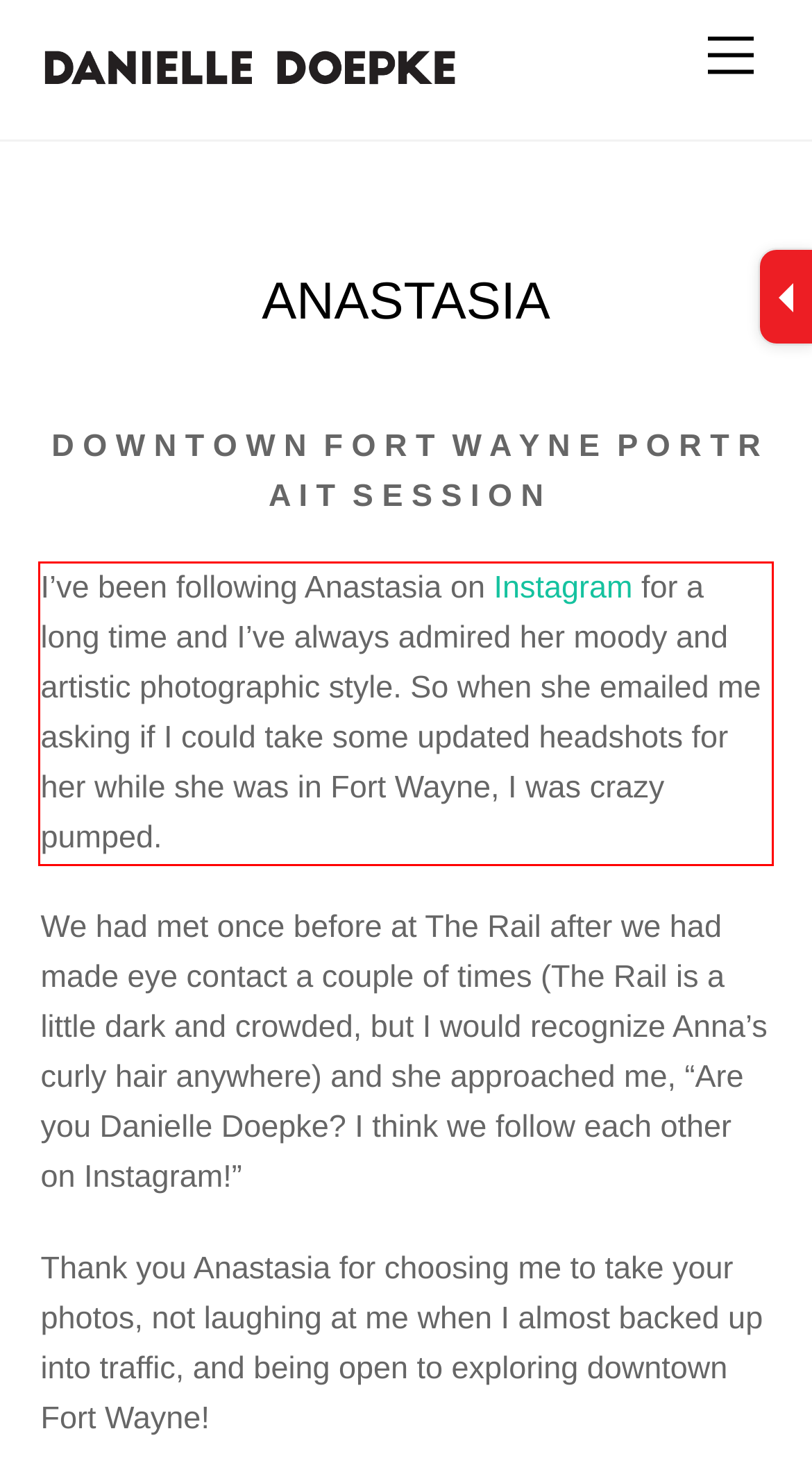Examine the webpage screenshot, find the red bounding box, and extract the text content within this marked area.

I’ve been following Anastasia on Instagram for a long time and I’ve always admired her moody and artistic photographic style. So when she emailed me asking if I could take some updated headshots for her while she was in Fort Wayne, I was crazy pumped.